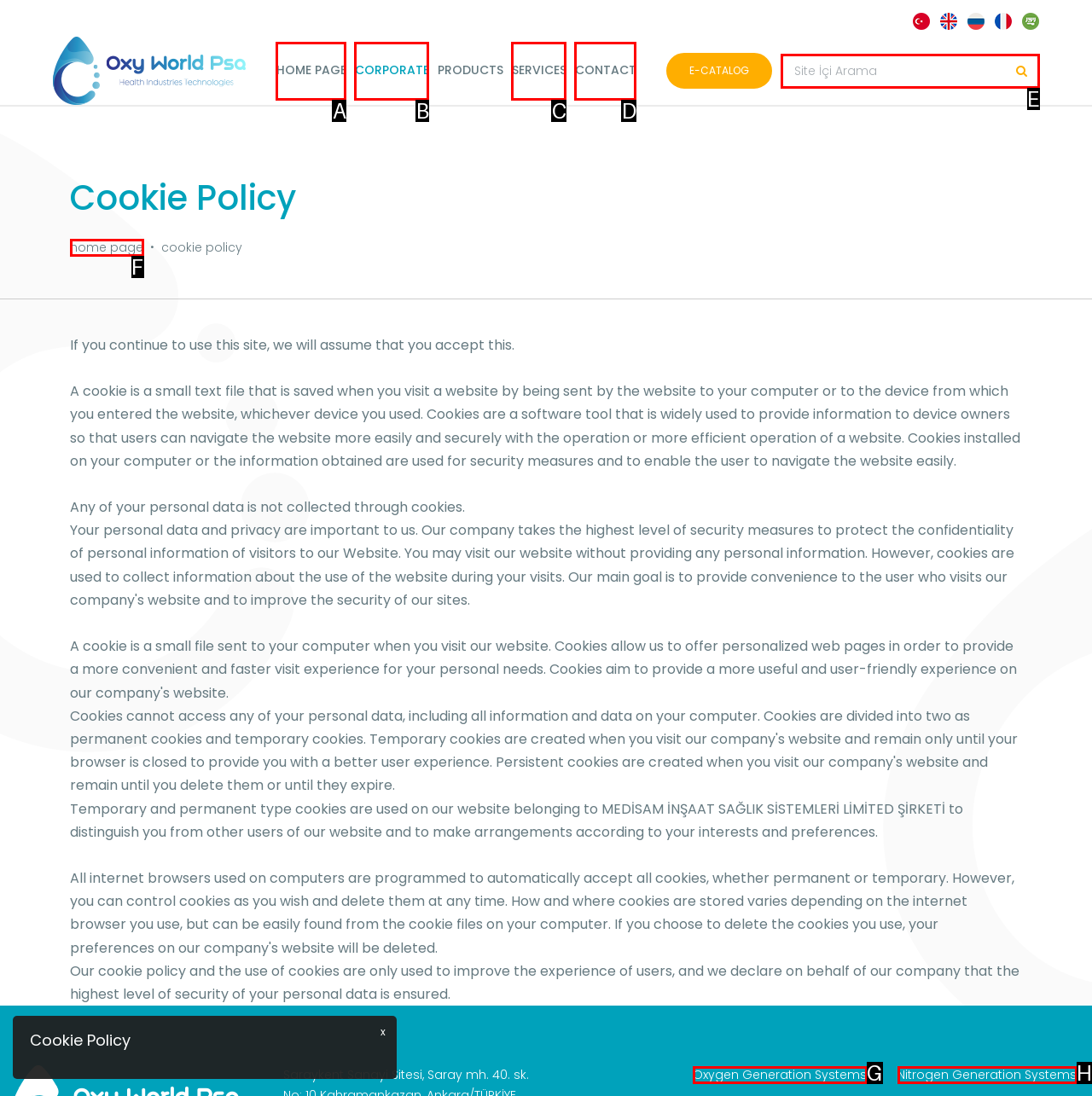Determine which HTML element best suits the description: Home Page. Reply with the letter of the matching option.

A